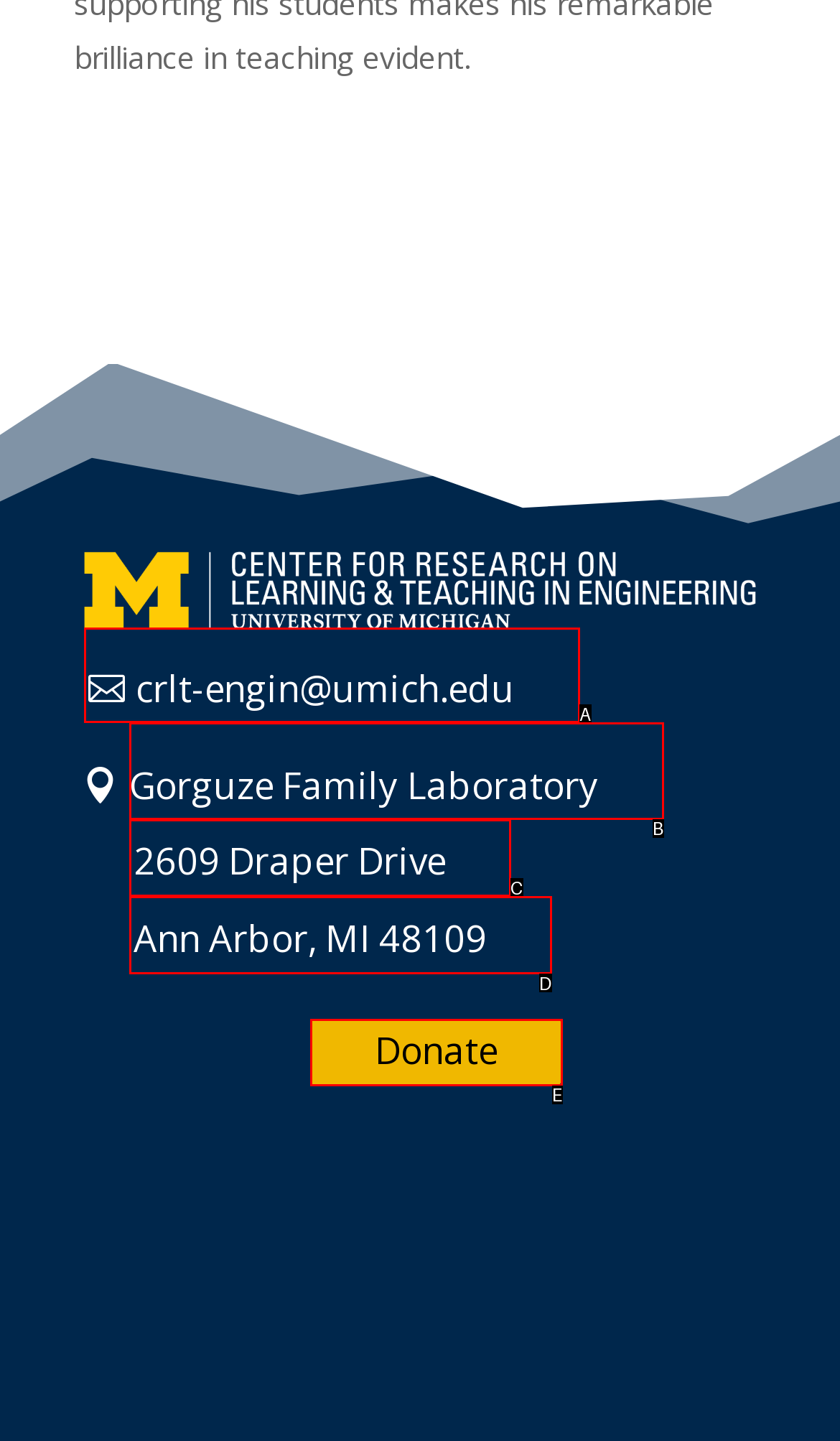Identify which HTML element aligns with the description: Donate
Answer using the letter of the correct choice from the options available.

E